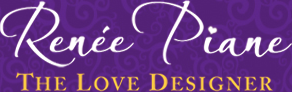What is Renée Piane's title?
Observe the image and answer the question with a one-word or short phrase response.

The Love Designer